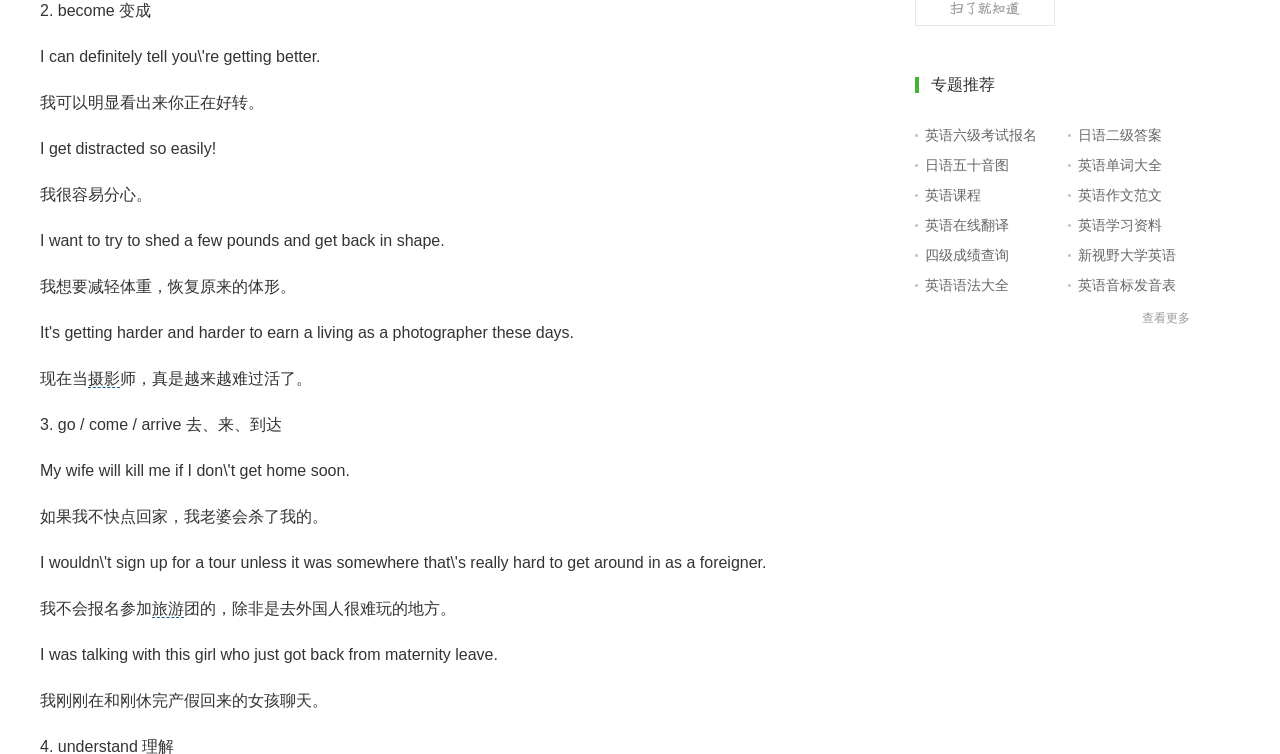What is the language of the text in the main content area?
Answer the question based on the image using a single word or a brief phrase.

Chinese and English